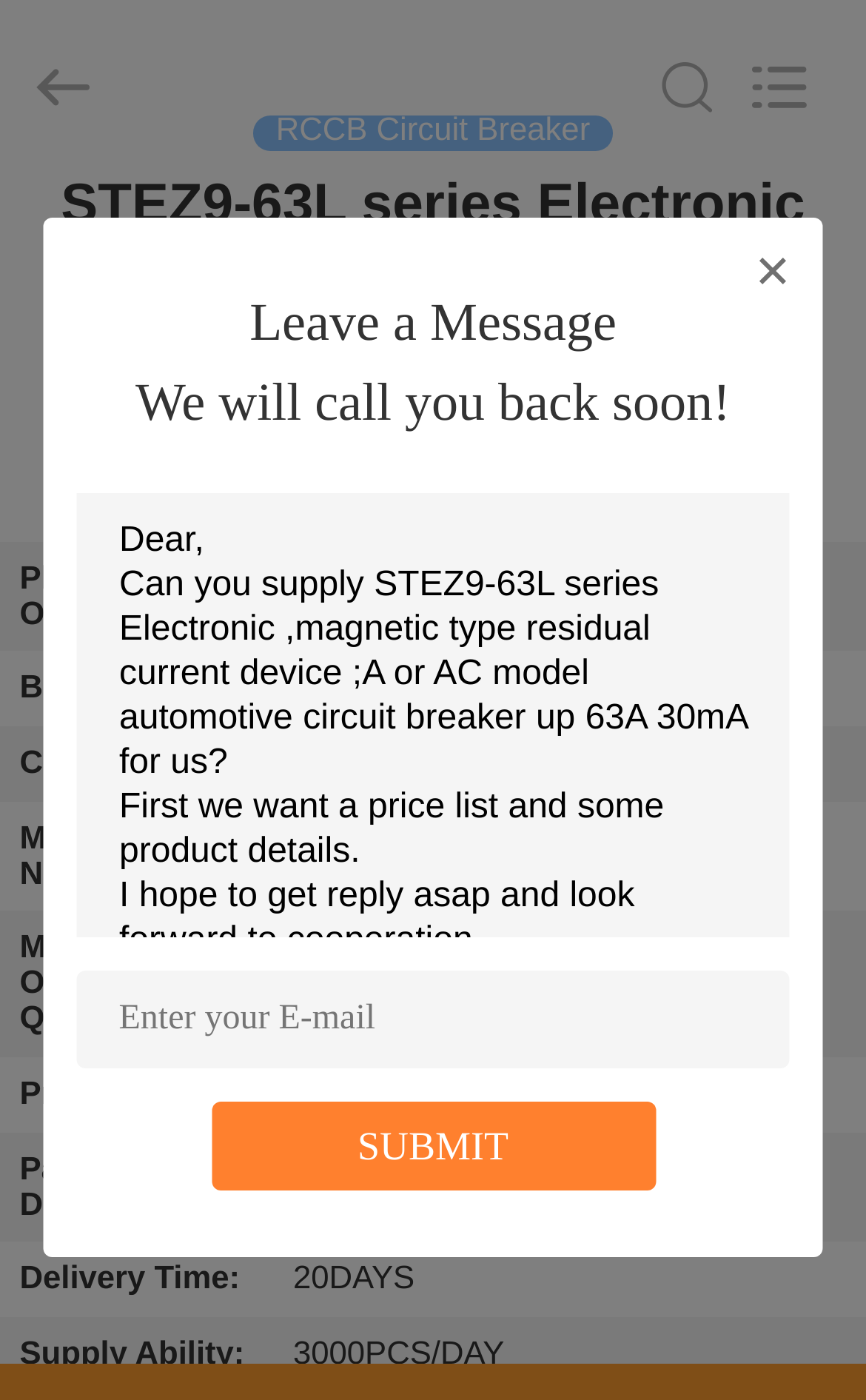What is the minimum order quantity?
Look at the image and answer with only one word or phrase.

1000PCS